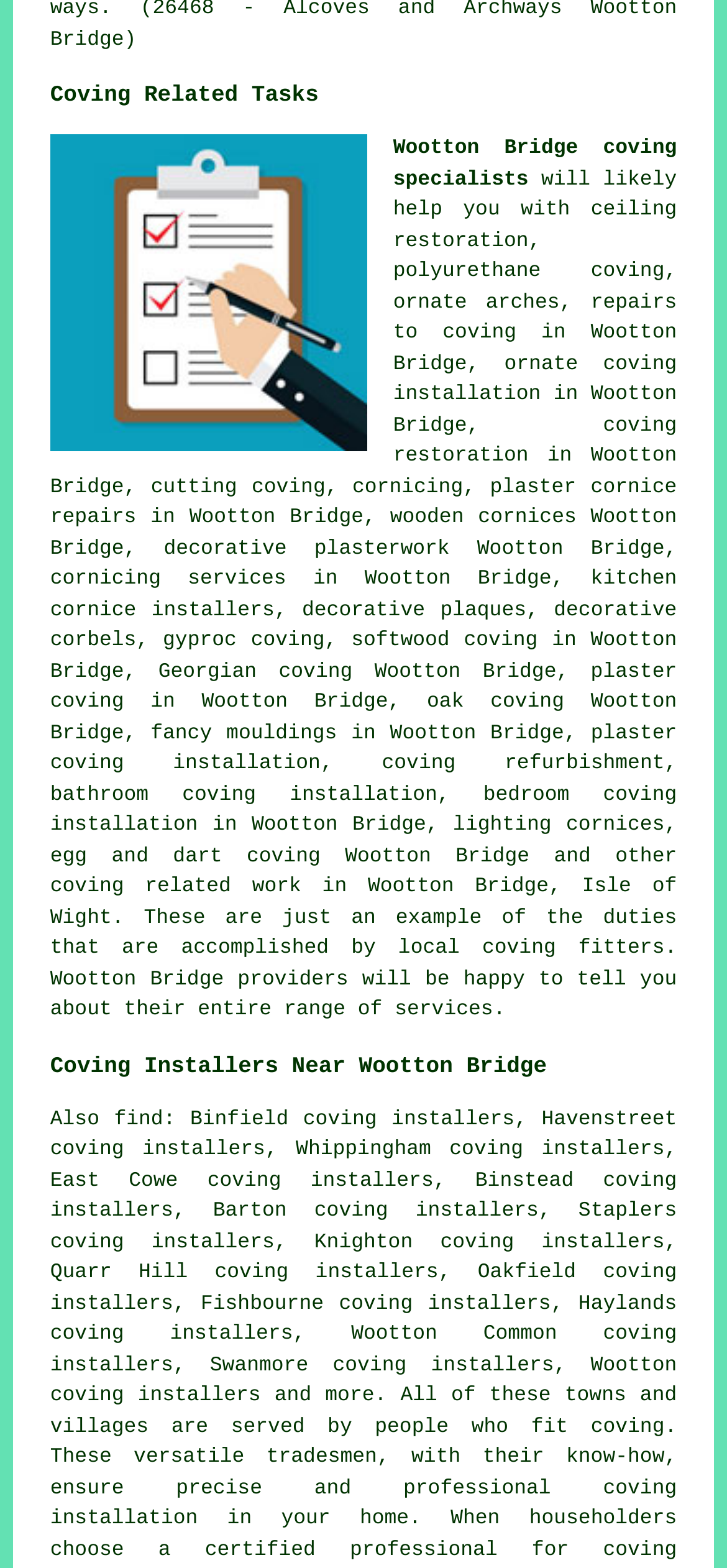Locate the bounding box coordinates of the area to click to fulfill this instruction: "Visit the page 'MIT Faculty Newsletter'". The bounding box should be presented as four float numbers between 0 and 1, in the order [left, top, right, bottom].

None